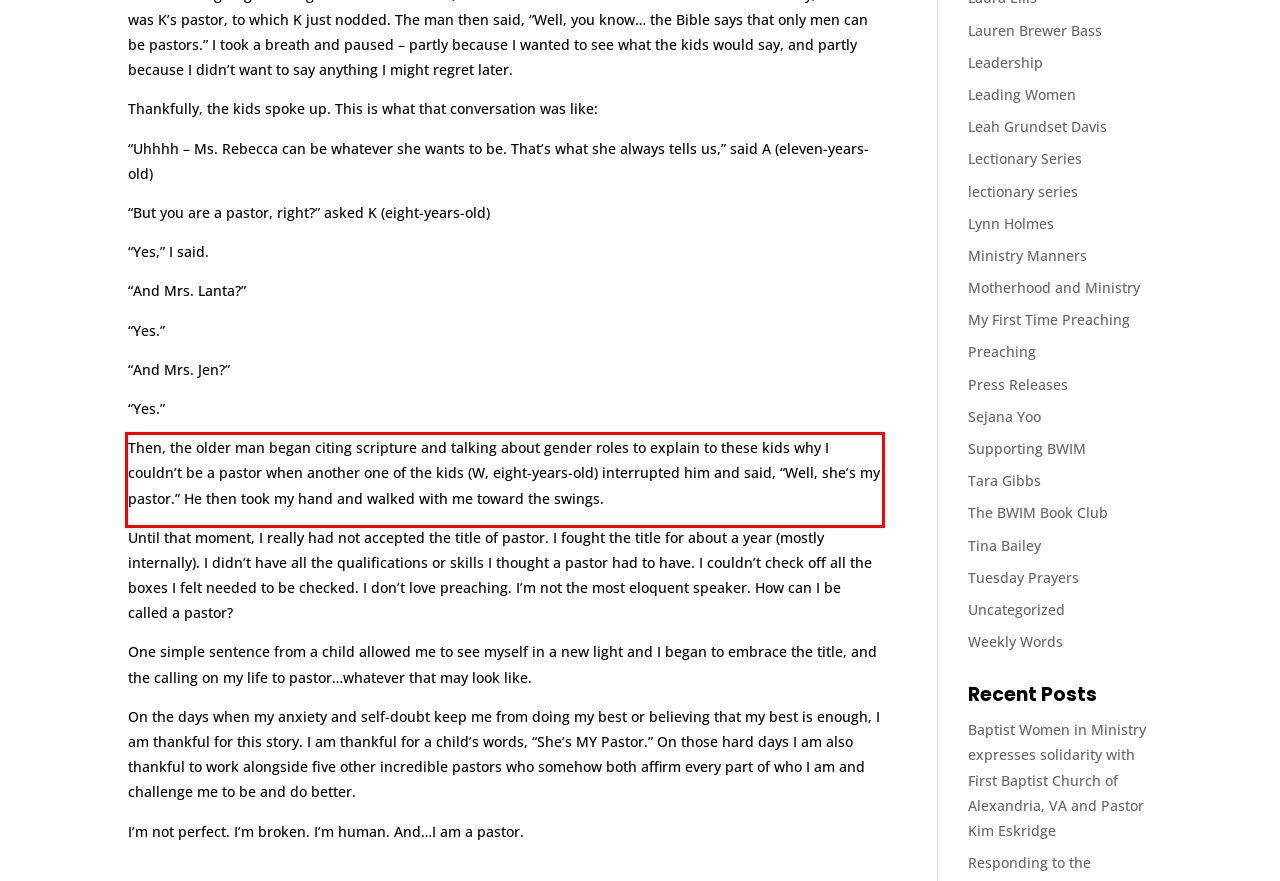Given a screenshot of a webpage containing a red rectangle bounding box, extract and provide the text content found within the red bounding box.

Then, the older man began citing scripture and talking about gender roles to explain to these kids why I couldn’t be a pastor when another one of the kids (W, eight-years-old) interrupted him and said, “Well, she’s my pastor.” He then took my hand and walked with me toward the swings.